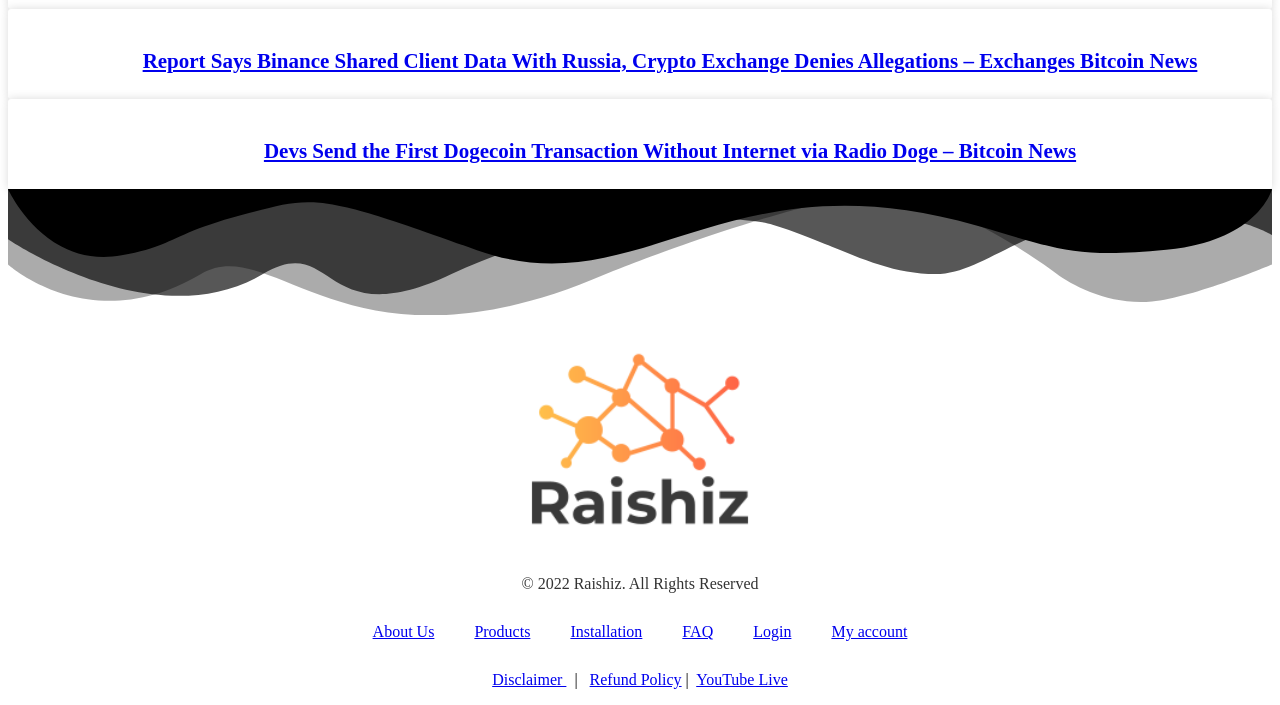Please locate the clickable area by providing the bounding box coordinates to follow this instruction: "Learn about sending Dogecoin transactions without internet".

[0.206, 0.197, 0.841, 0.231]